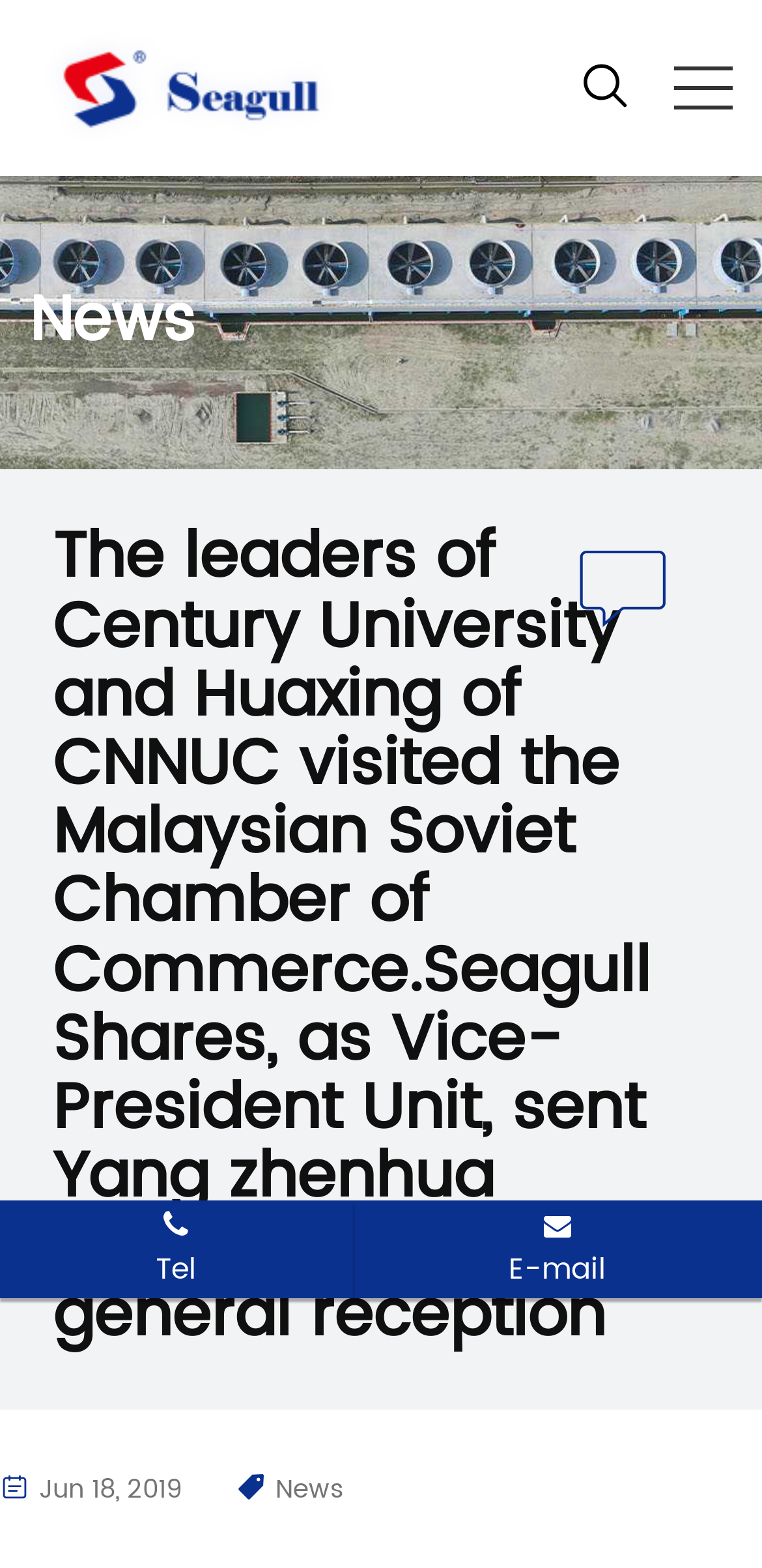Use the information in the screenshot to answer the question comprehensively: What is the date of the news item on the left?

I found the date of the news item on the left by looking at the StaticText element next to the image, which displays the date 'Jun 18, 2019'.